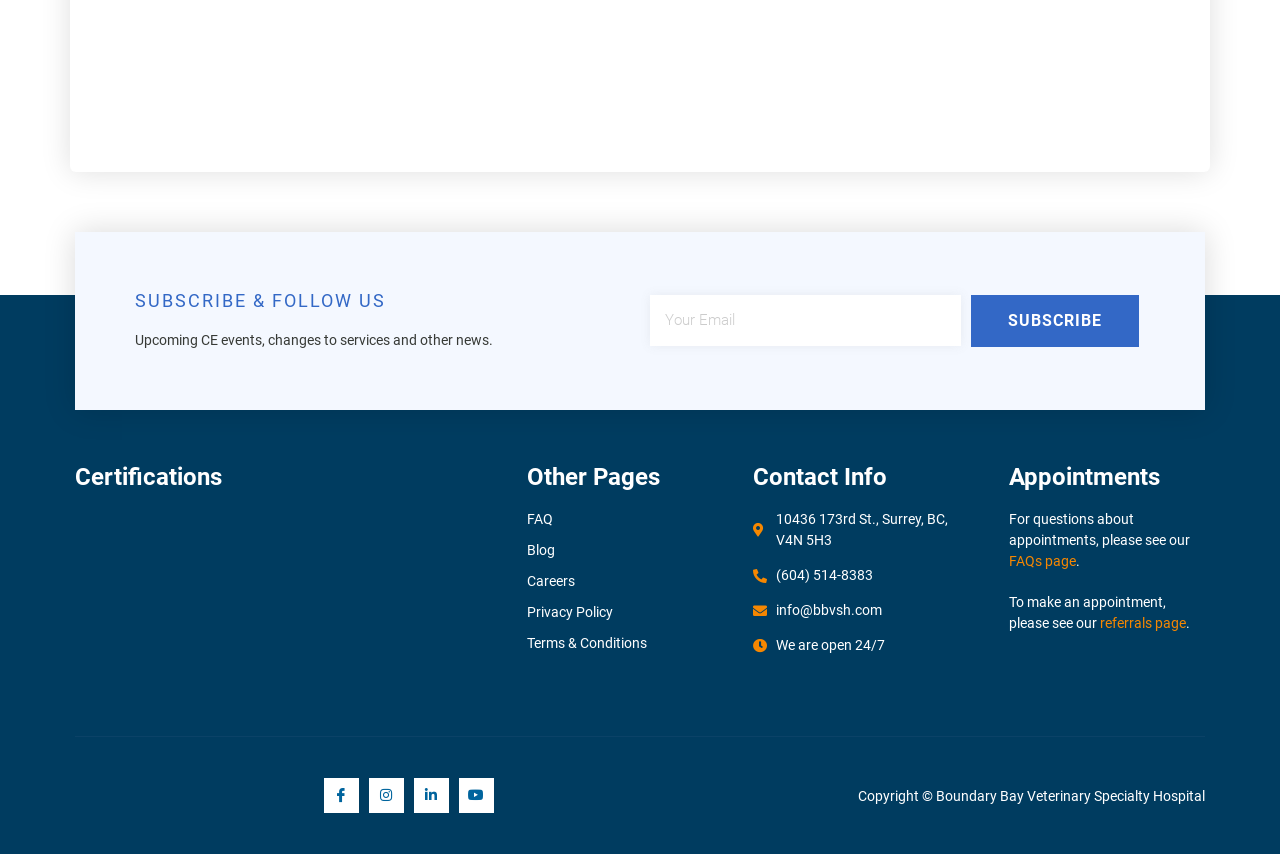Please find the bounding box coordinates of the element that you should click to achieve the following instruction: "Make an appointment". The coordinates should be presented as four float numbers between 0 and 1: [left, top, right, bottom].

[0.859, 0.721, 0.927, 0.739]